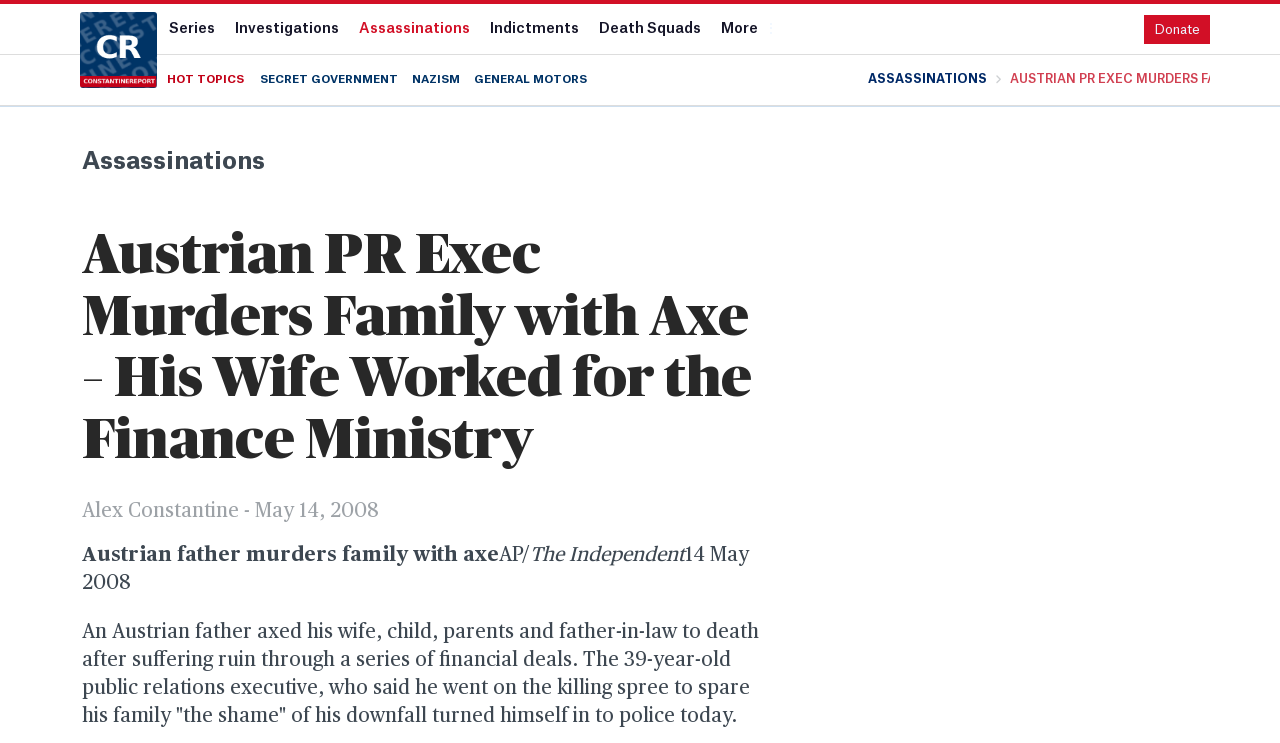How many people did the Austrian father kill?
Based on the image, answer the question in a detailed manner.

I counted the number of people mentioned in the sentence 'An Austrian father axed his wife, child, parents and father-in-law to death...' which indicates that the Austrian father killed five people.